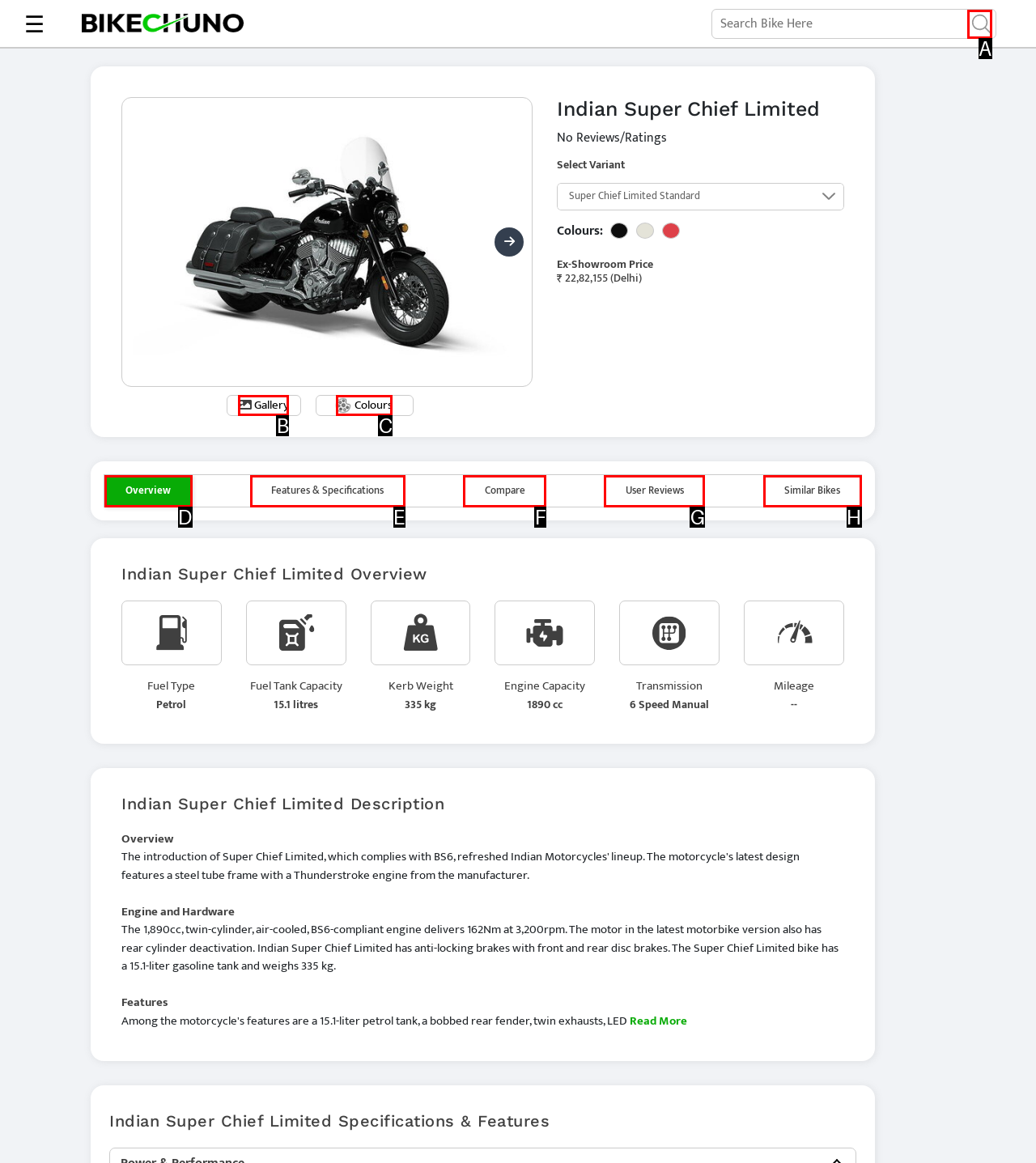Given the description: Colours, select the HTML element that matches it best. Reply with the letter of the chosen option directly.

C